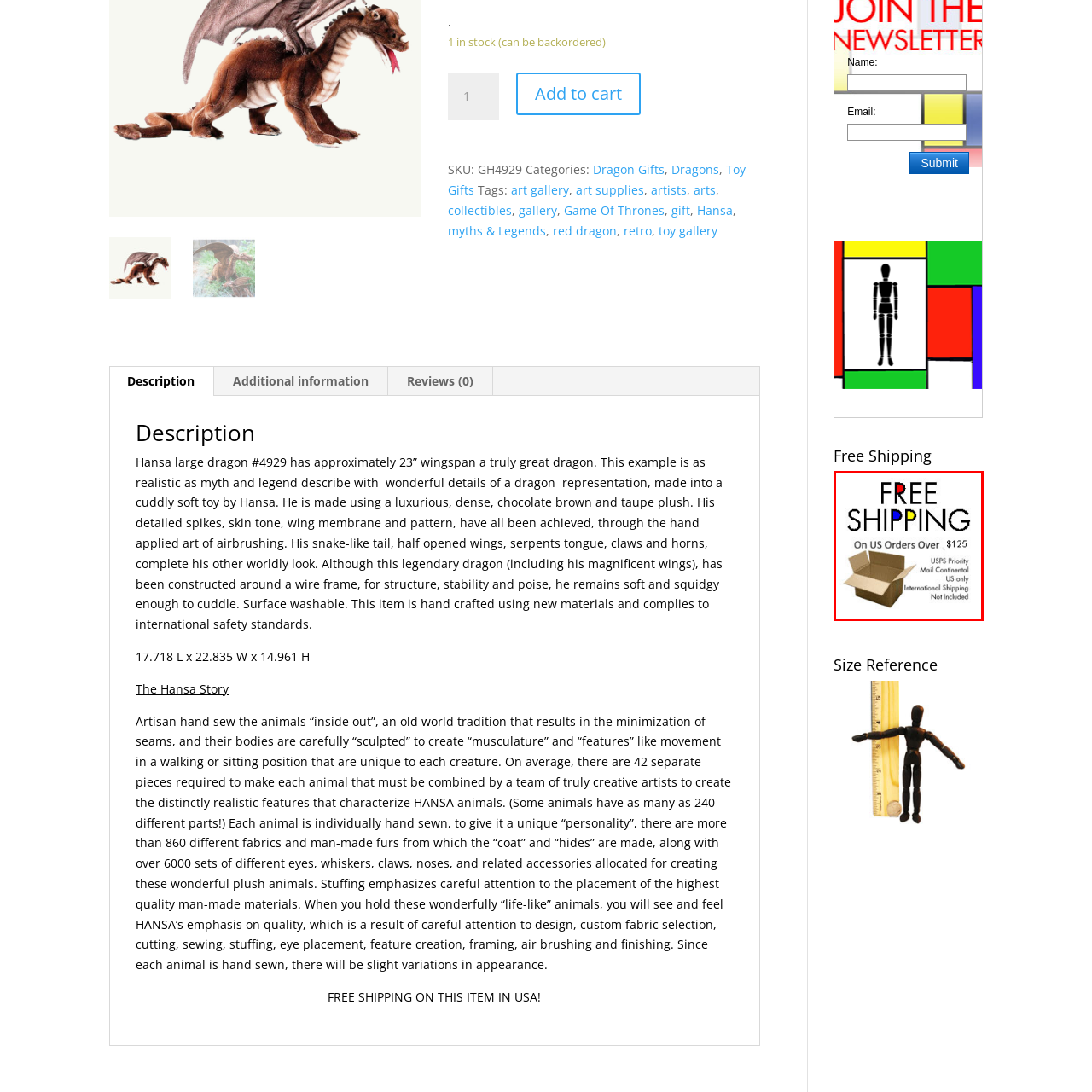Use the image within the highlighted red box to answer the following question with a single word or phrase:
Is international shipping included in the promotion?

No